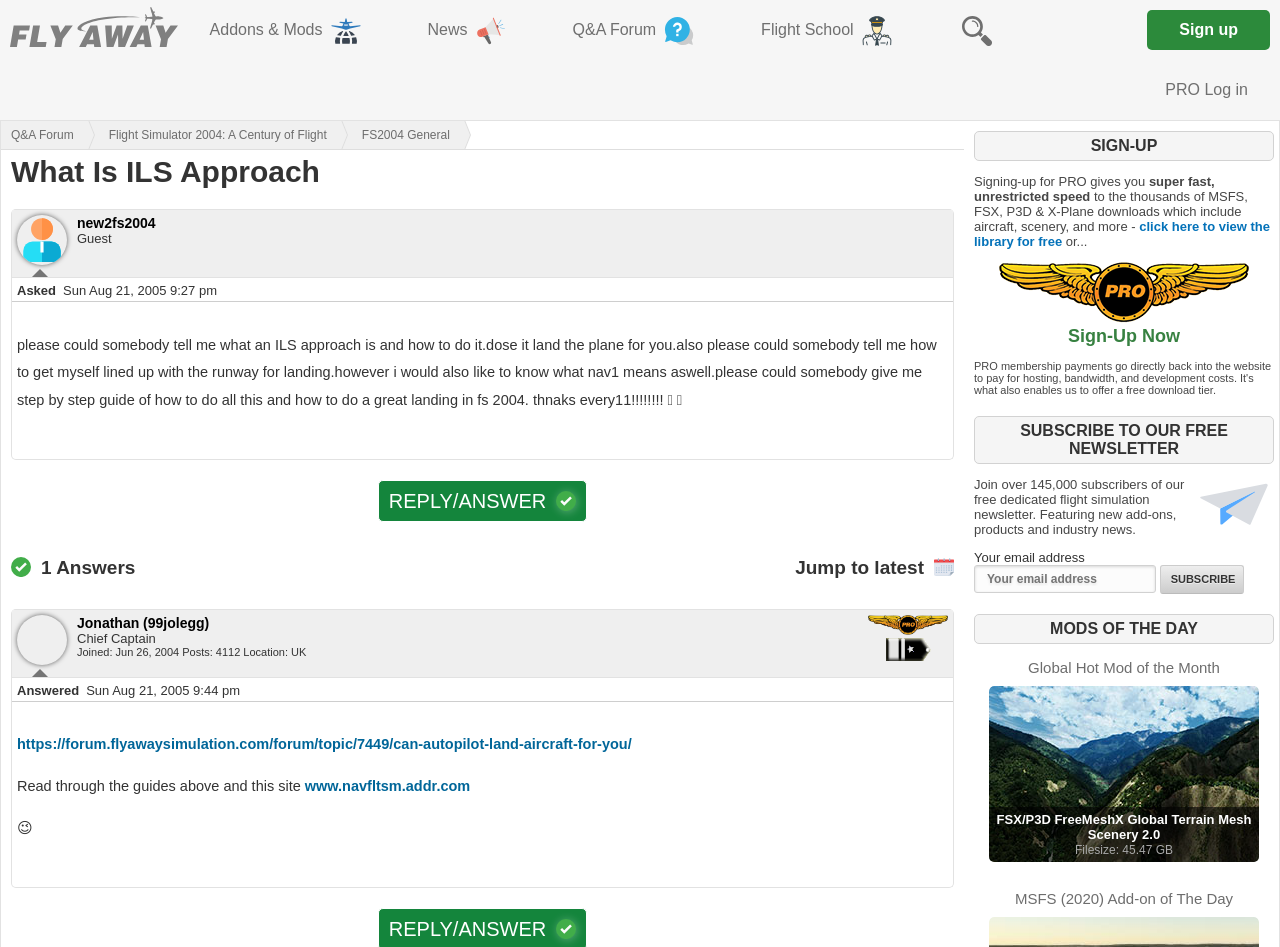Highlight the bounding box coordinates of the element you need to click to perform the following instruction: "Jump to the latest answer."

[0.621, 0.588, 0.722, 0.61]